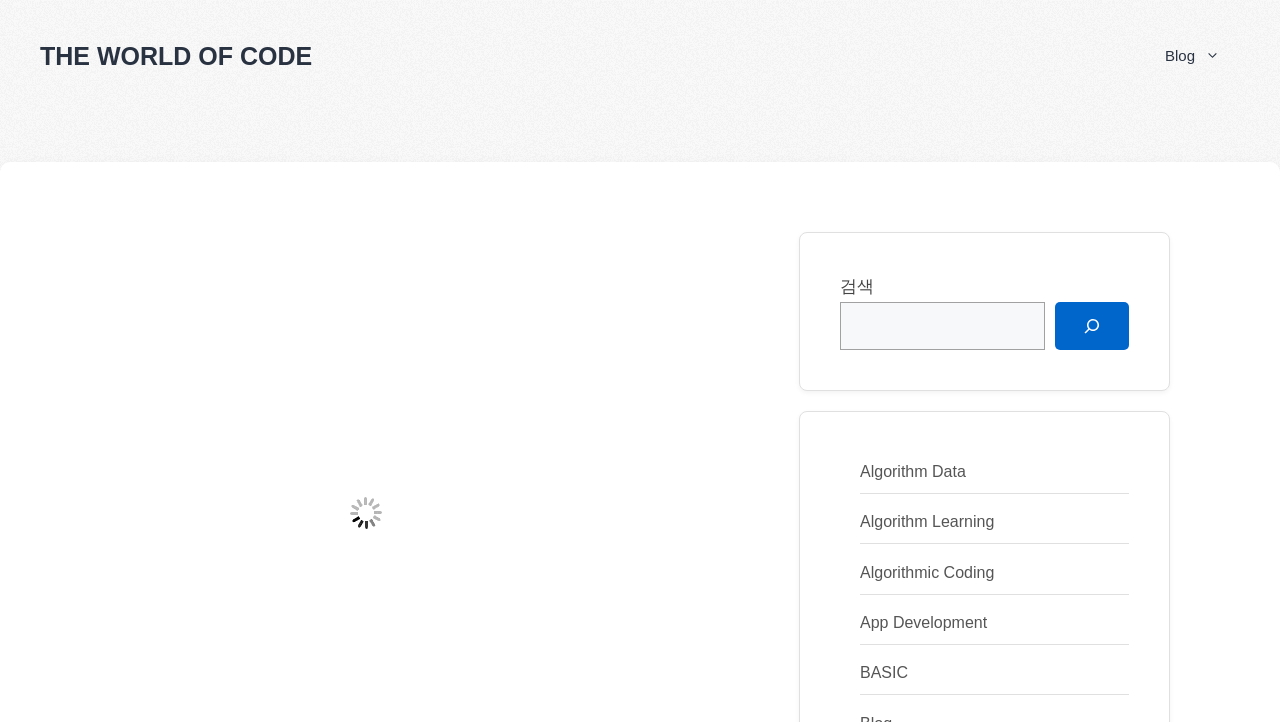Locate the UI element described as follows: "Deal of the Day". Return the bounding box coordinates as four float numbers between 0 and 1 in the order [left, top, right, bottom].

None